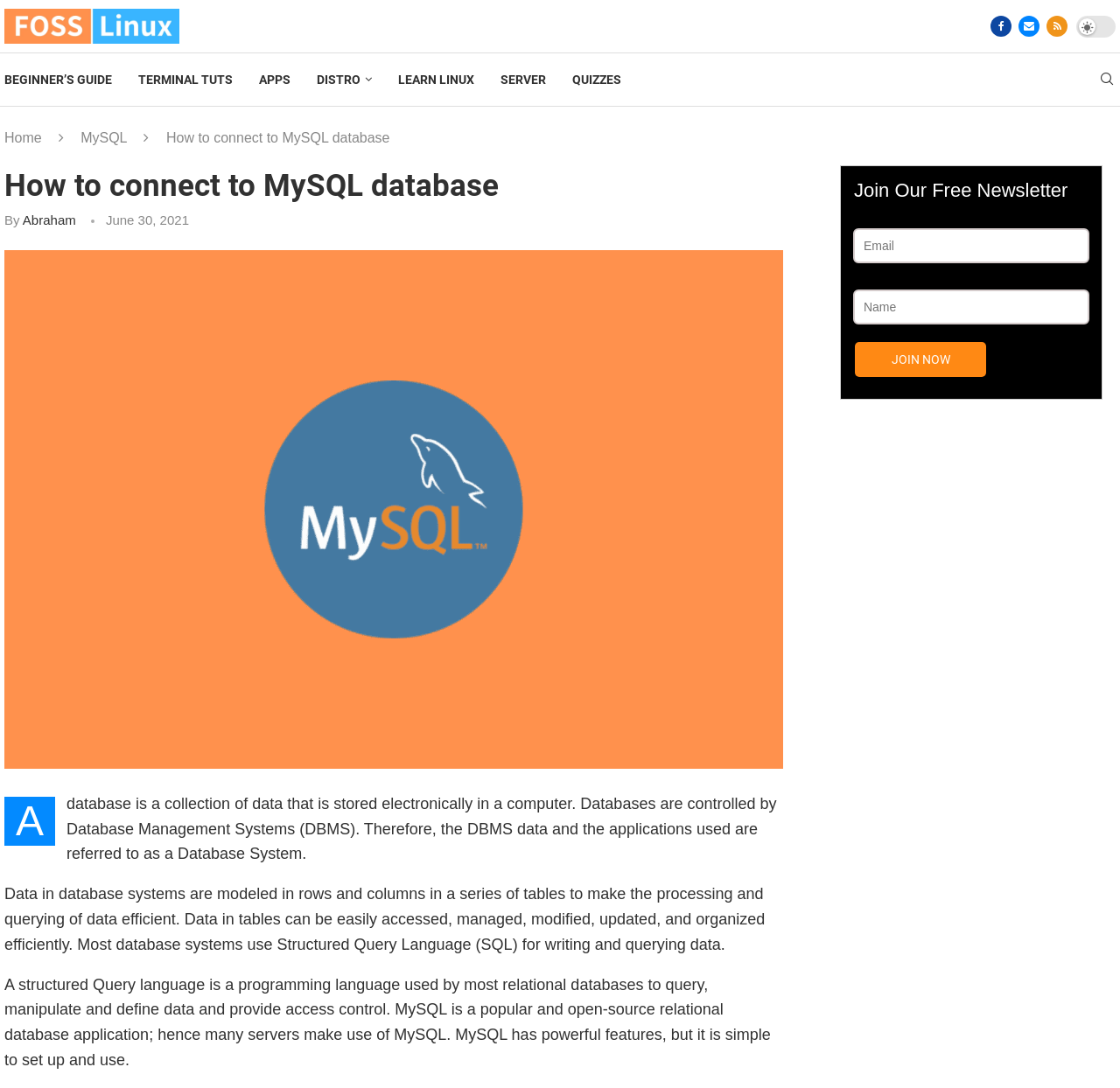Can you find the bounding box coordinates of the area I should click to execute the following instruction: "Search for something"?

[0.98, 0.067, 0.996, 0.08]